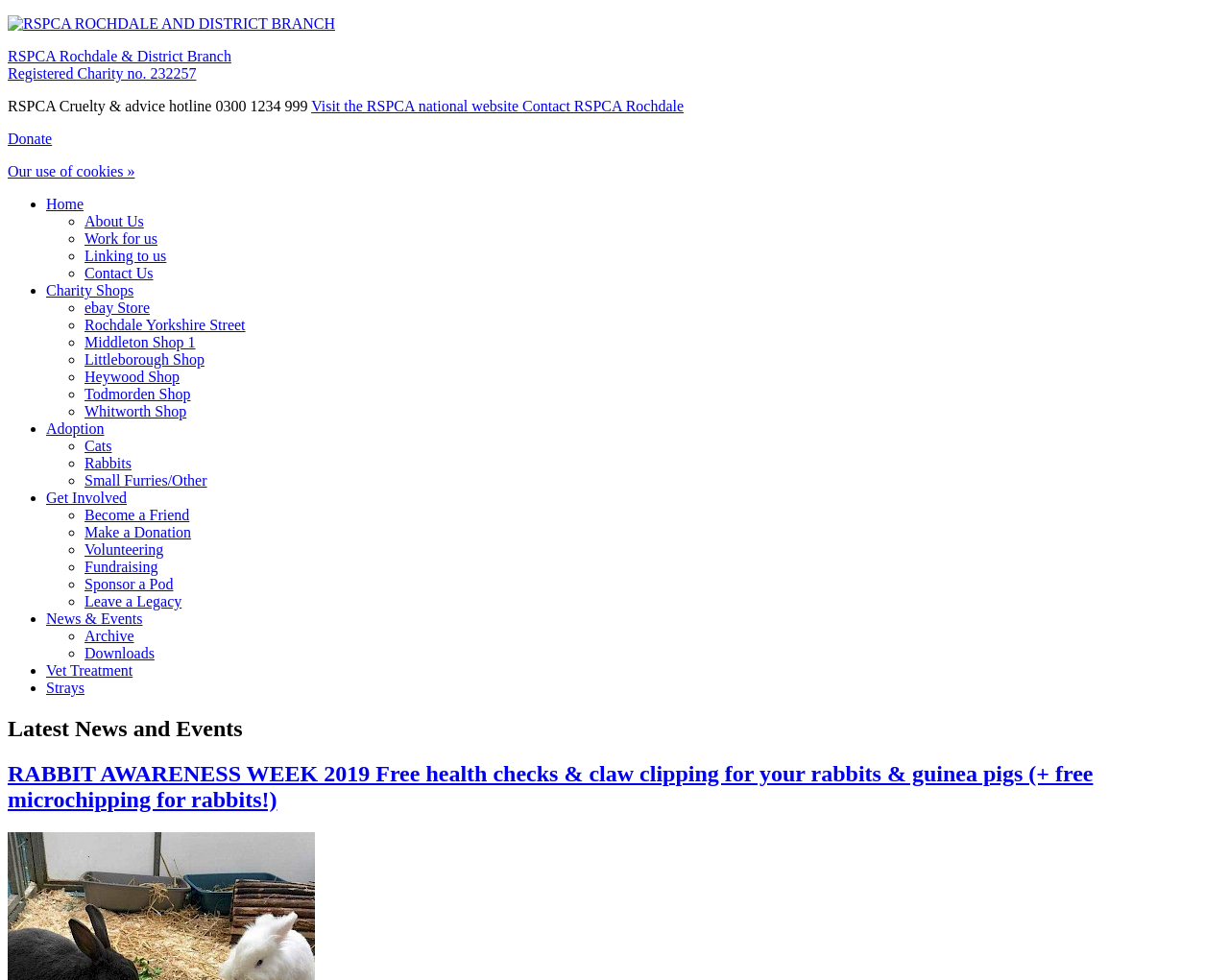Could you indicate the bounding box coordinates of the region to click in order to complete this instruction: "Donate".

[0.006, 0.133, 0.042, 0.15]